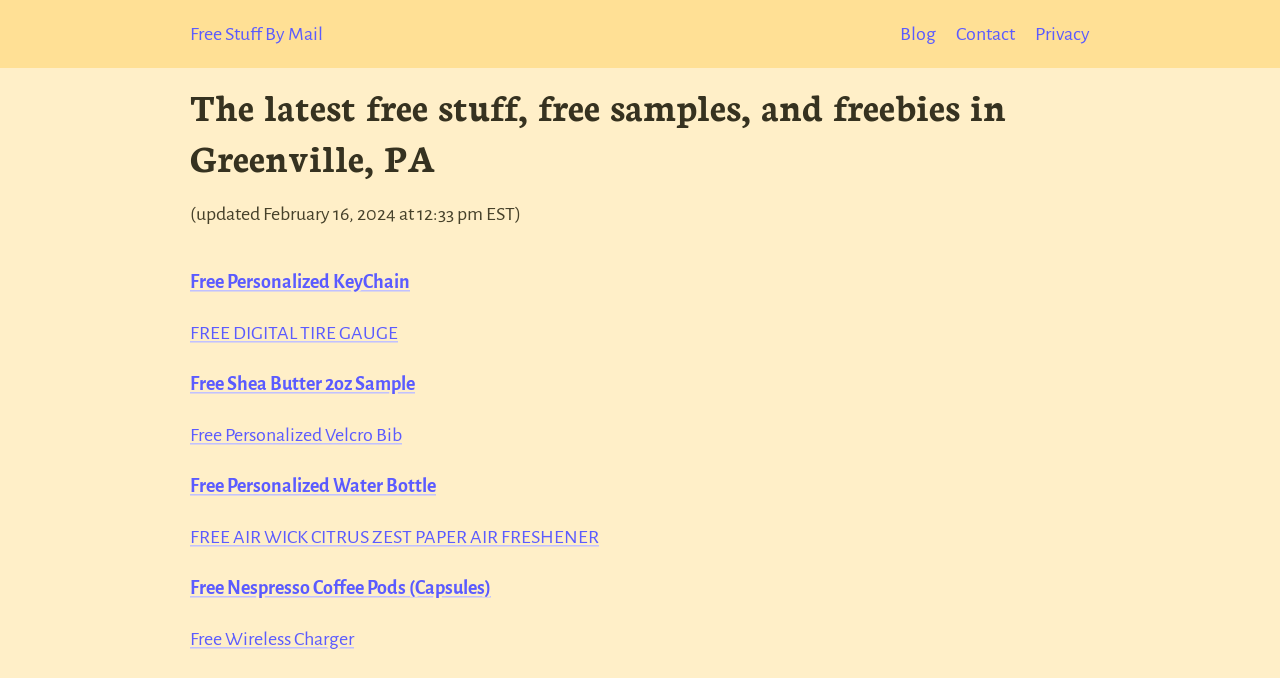Specify the bounding box coordinates of the area that needs to be clicked to achieve the following instruction: "contact the website administrator".

[0.747, 0.035, 0.793, 0.065]